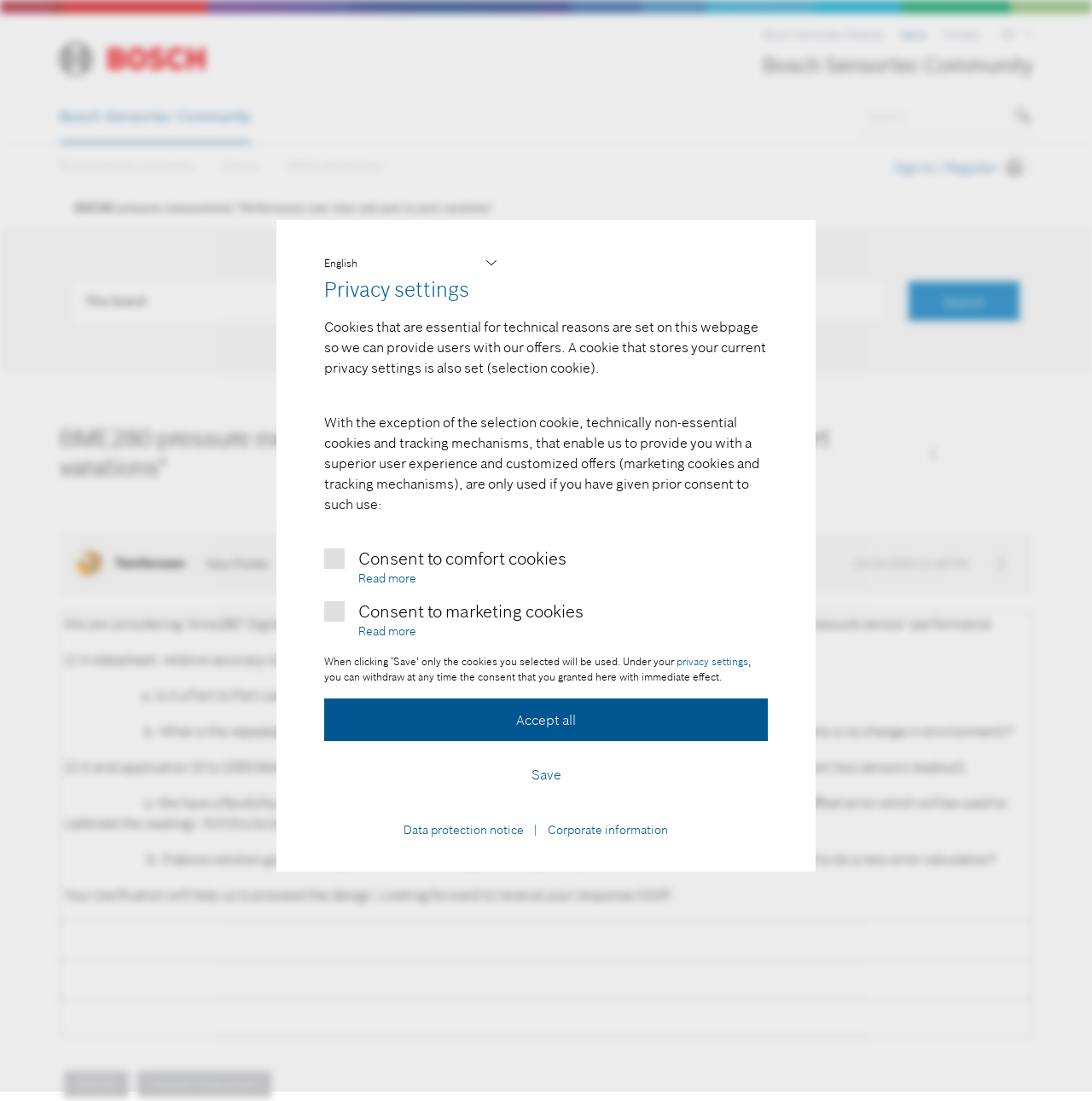What is the user's goal in terms of pressure difference measurement?
Provide a short answer using one word or a brief phrase based on the image.

To measure 10 Pa pressure difference